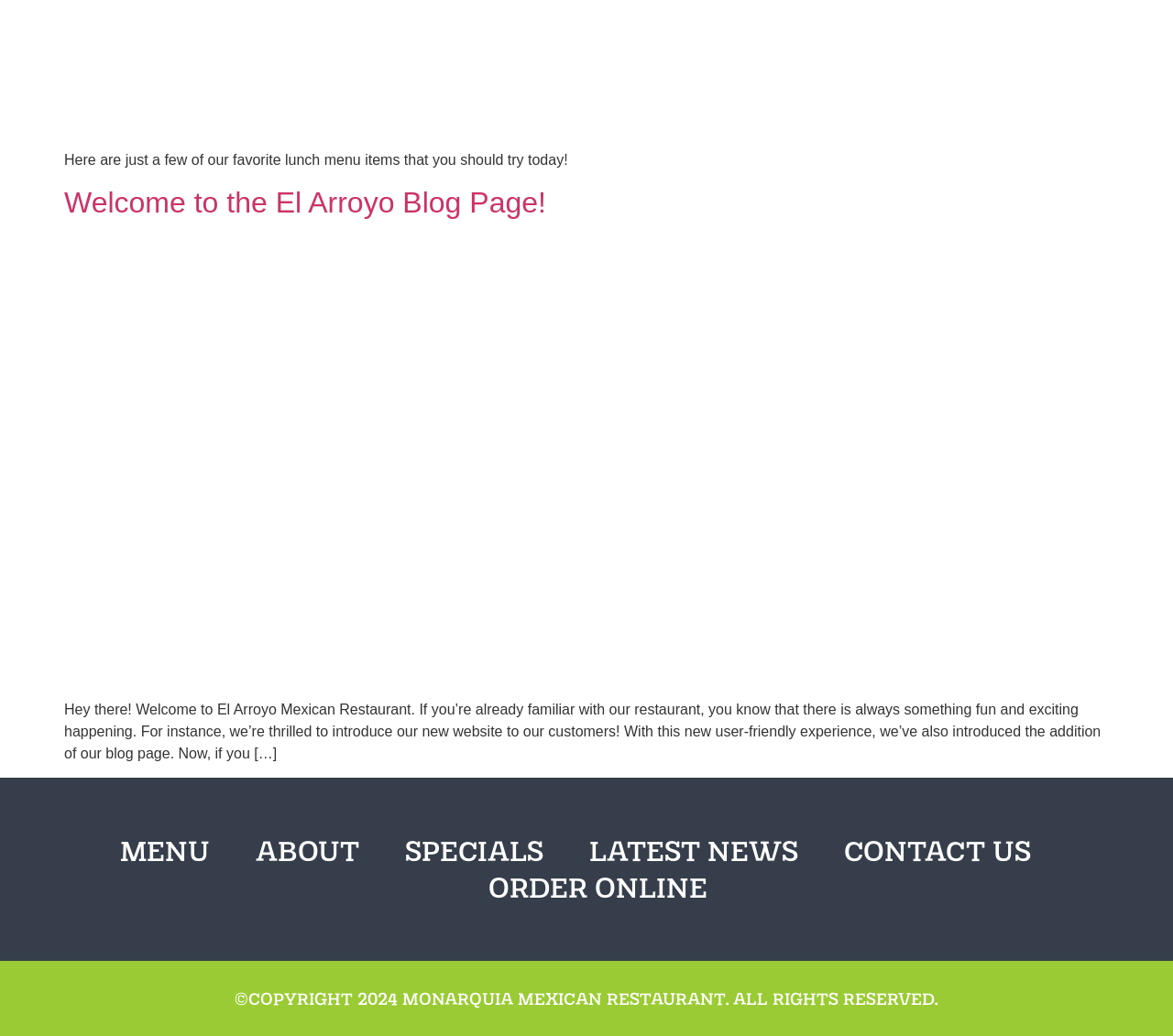Please provide the bounding box coordinates in the format (top-left x, top-left y, bottom-right x, bottom-right y). Remember, all values are floating point numbers between 0 and 1. What is the bounding box coordinate of the region described as: About

[0.218, 0.804, 0.306, 0.839]